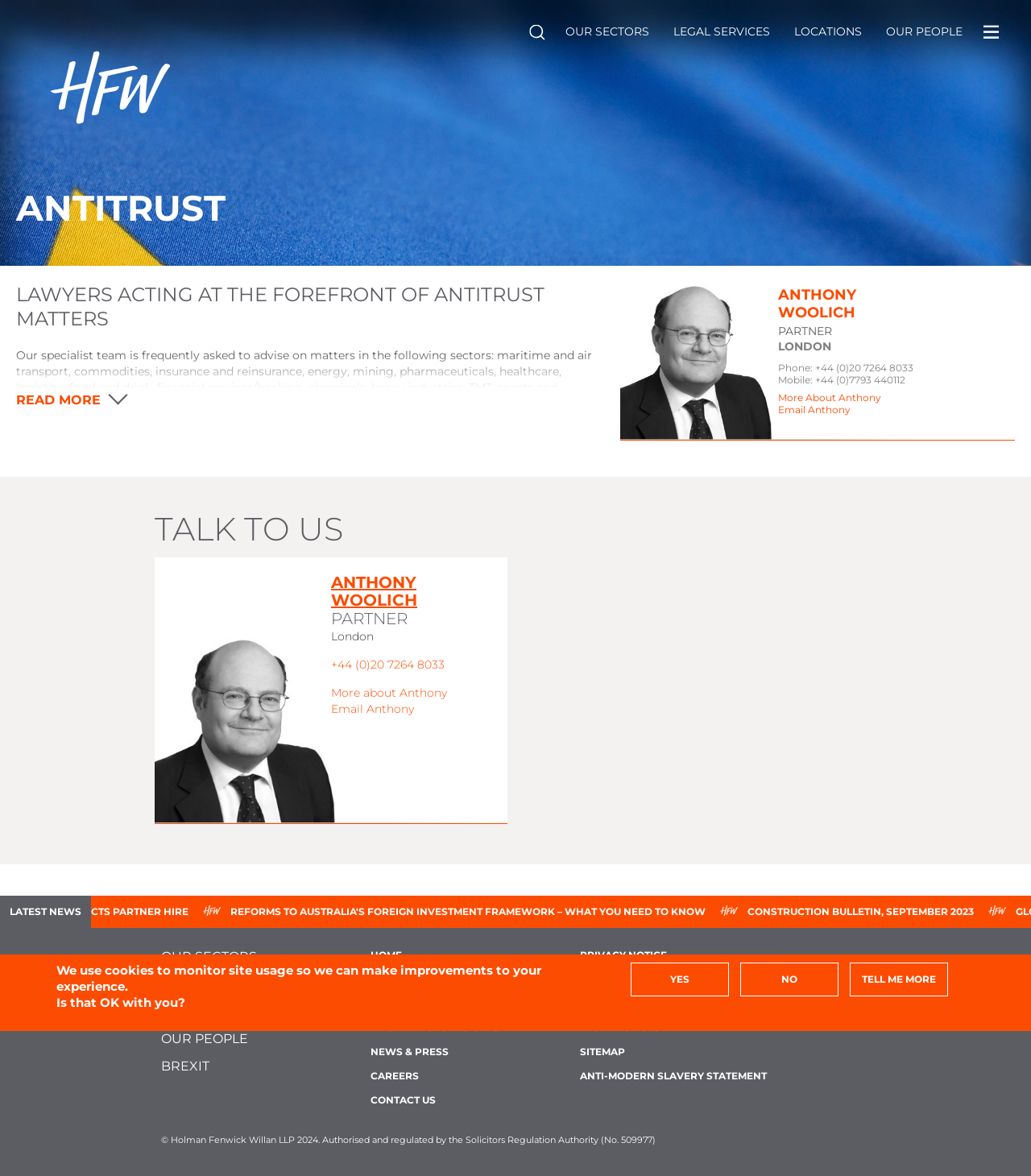Please identify the bounding box coordinates for the region that you need to click to follow this instruction: "Search the website".

[0.513, 0.021, 0.537, 0.039]